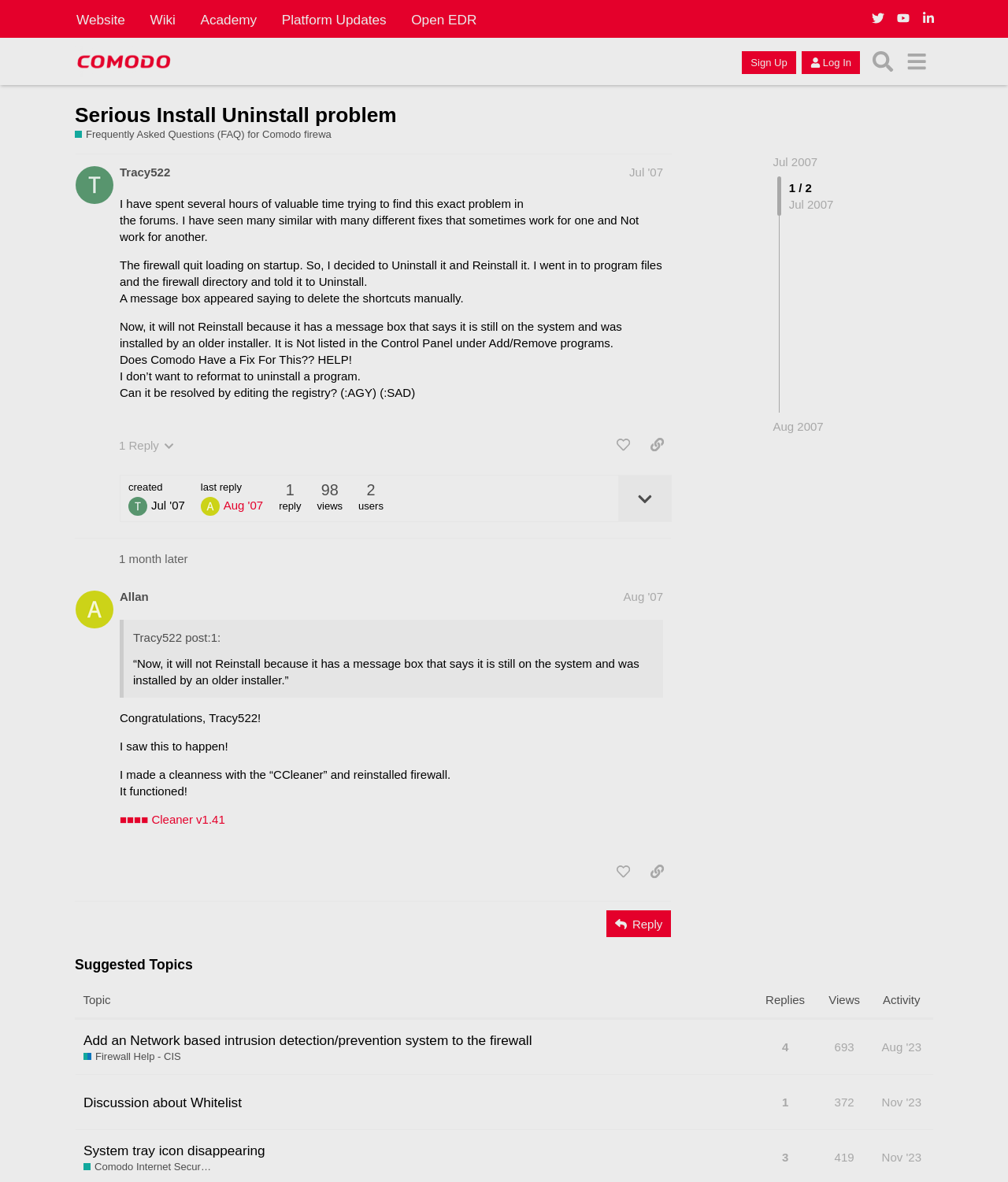Please find the bounding box for the UI element described by: "Serious Install Uninstall problem".

[0.074, 0.087, 0.393, 0.107]